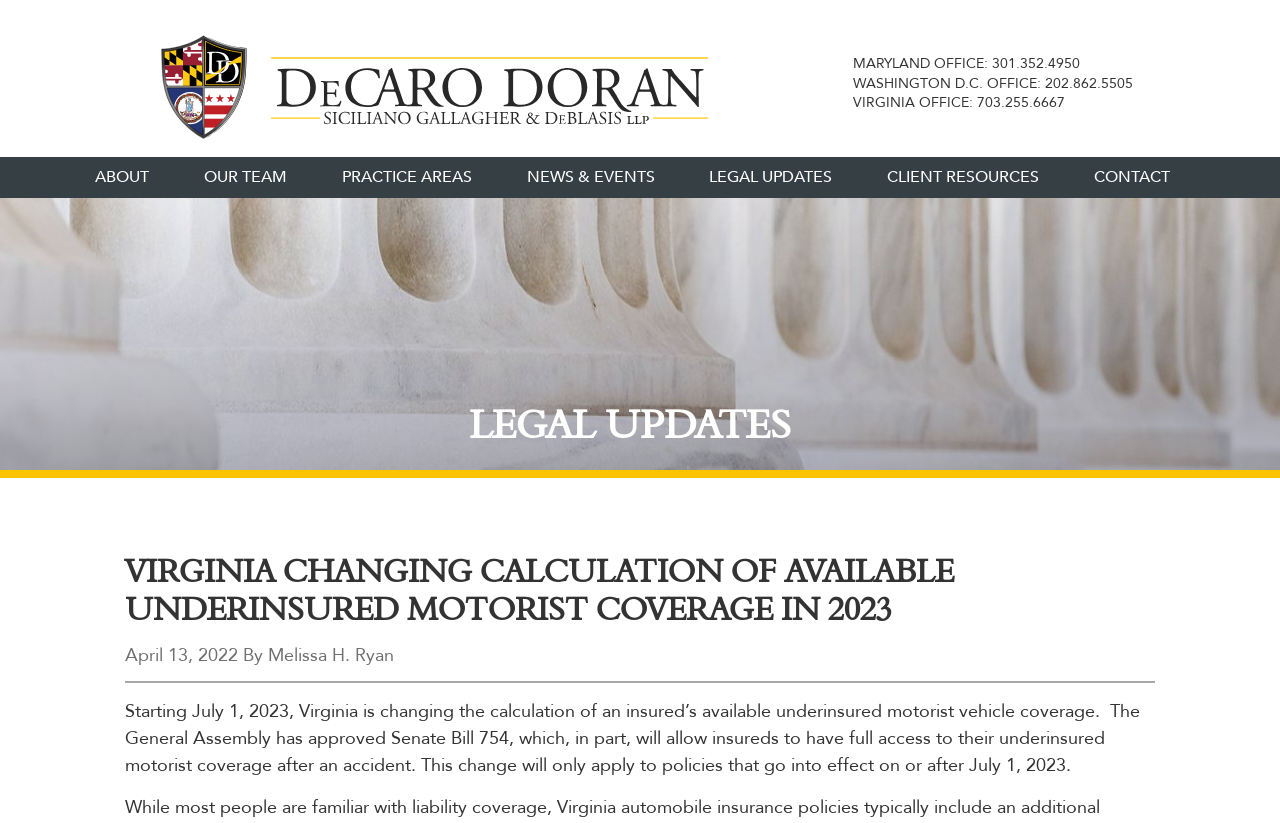Use a single word or phrase to answer this question: 
Who wrote the legal update?

Melissa H. Ryan